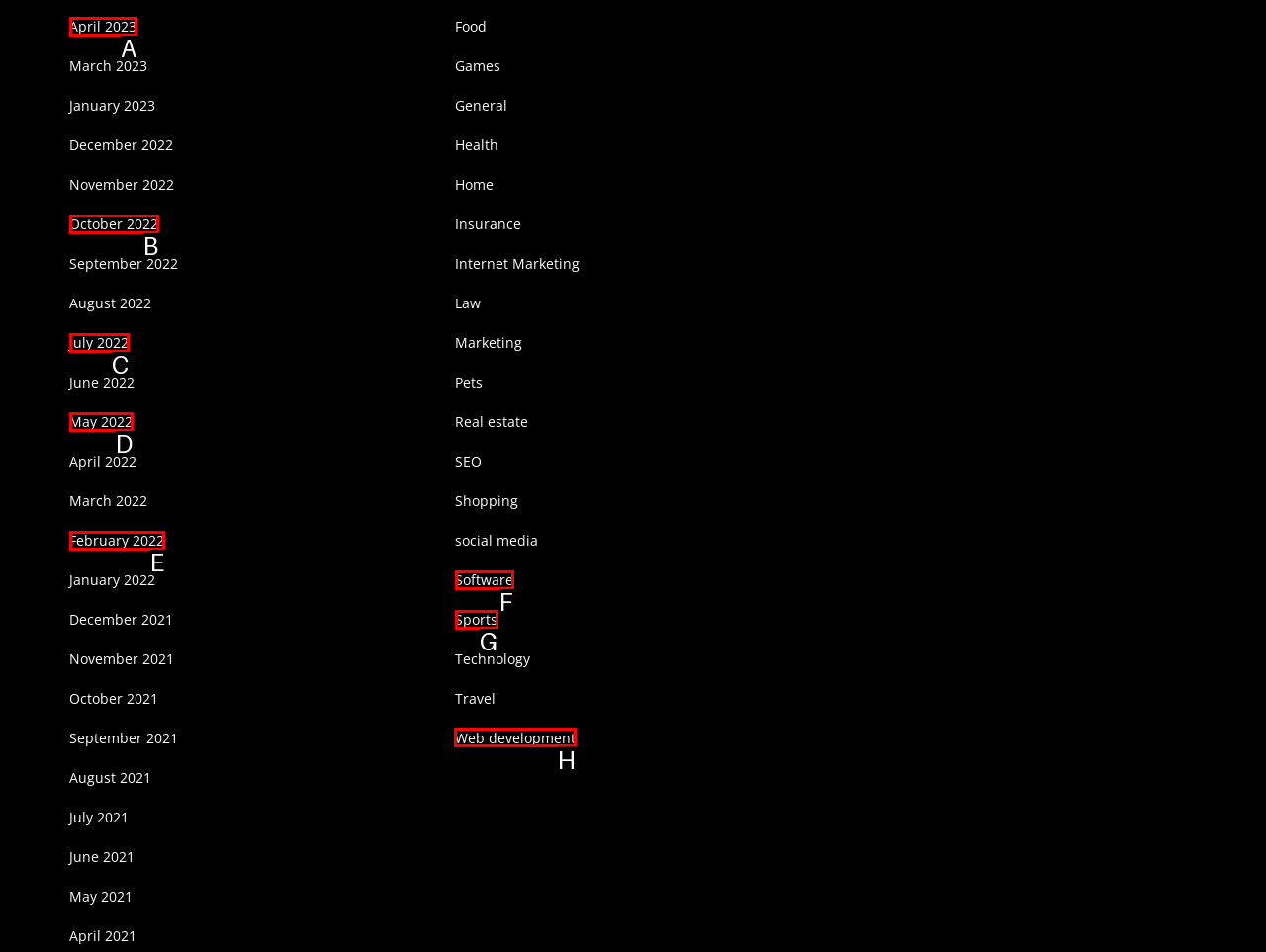Identify the correct UI element to click on to achieve the task: Learn about Web development. Provide the letter of the appropriate element directly from the available choices.

H